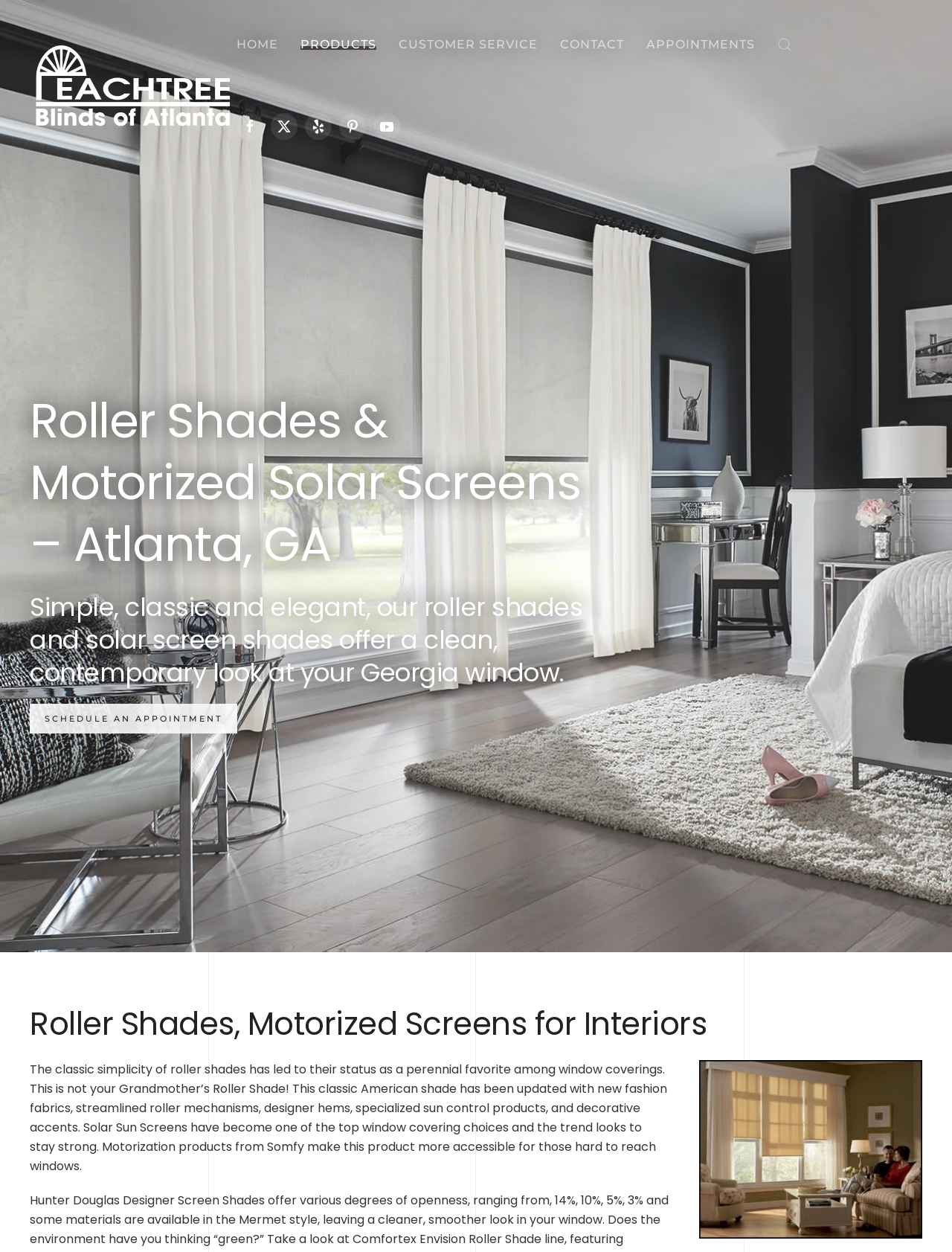Present a detailed account of what is displayed on the webpage.

This webpage is about Atlanta GA Roller Shades, Comfortex Envision Roller Shade, EcoGreen Solutions, Georgia. At the top left, there is a "Skip to main content" link, followed by a "Back to home" link with an accompanying image. To the right, there are several navigation links, including "HOME", "PRODUCTS", "CUSTOMER SERVICE", "CONTACT", and "APPOINTMENTS". A search button with an image is located at the top right corner.

Below the navigation links, there are four links with accompanying images, arranged horizontally. These links are not labeled, but they appear to be related to different types of roller shades or products.

The main content of the webpage is divided into two sections. The first section has a heading "Roller Shades & Motorized Solar Screens – Atlanta, GA" and a brief description of the product, stating that it offers a clean, contemporary look. There is also a "SCHEDULE AN APPOINTMENT" link below the description.

The second section has a heading "Roller Shades, Motorized Screens for Interiors" and features a large image of Atlanta, Georgia Roller Shades. Below the image, there is a detailed description of the product, highlighting its updated features, such as new fashion fabrics, streamlined roller mechanisms, and decorative accents. The text also mentions the popularity of solar sun screens and motorization products.